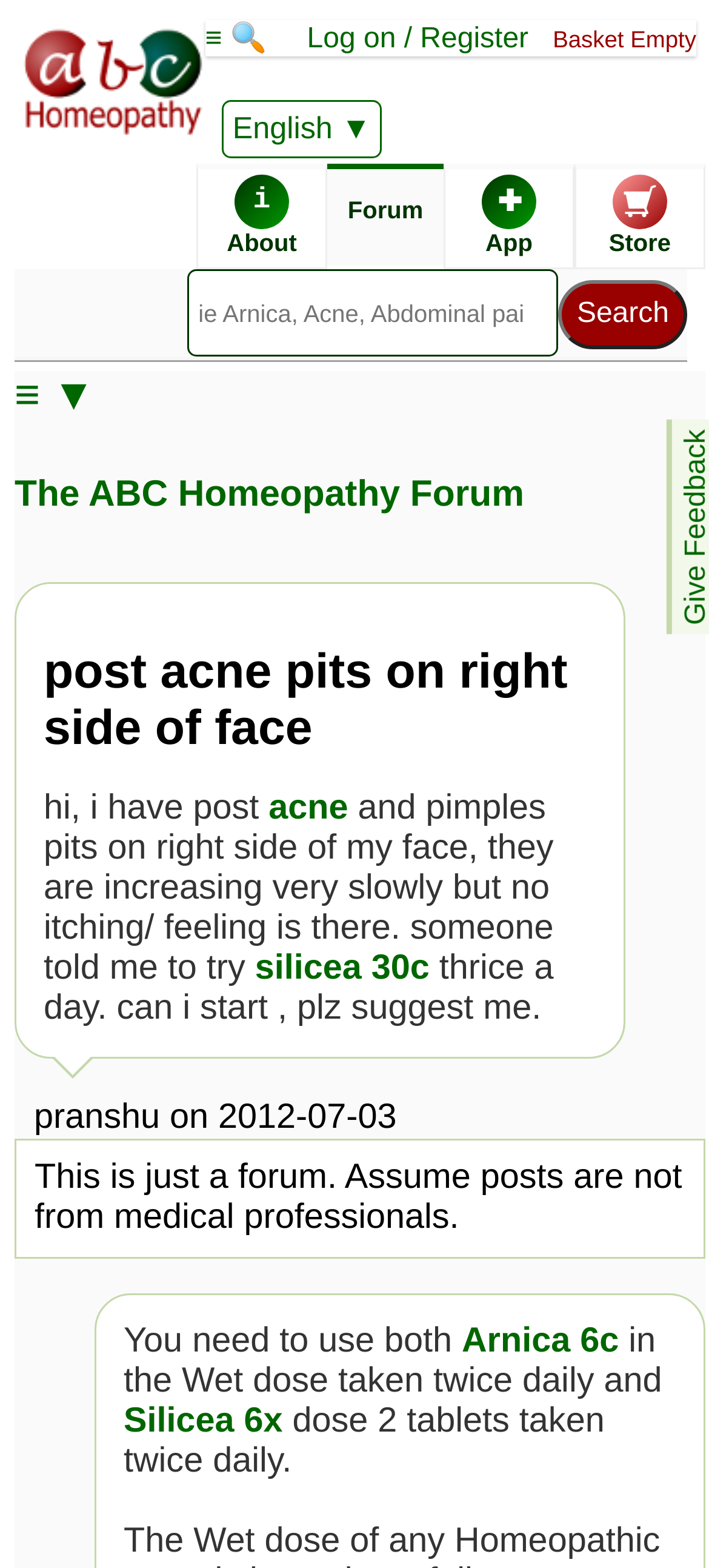How many times a day is the remedy suggested to take? Look at the image and give a one-word or short phrase answer.

Thrice a day